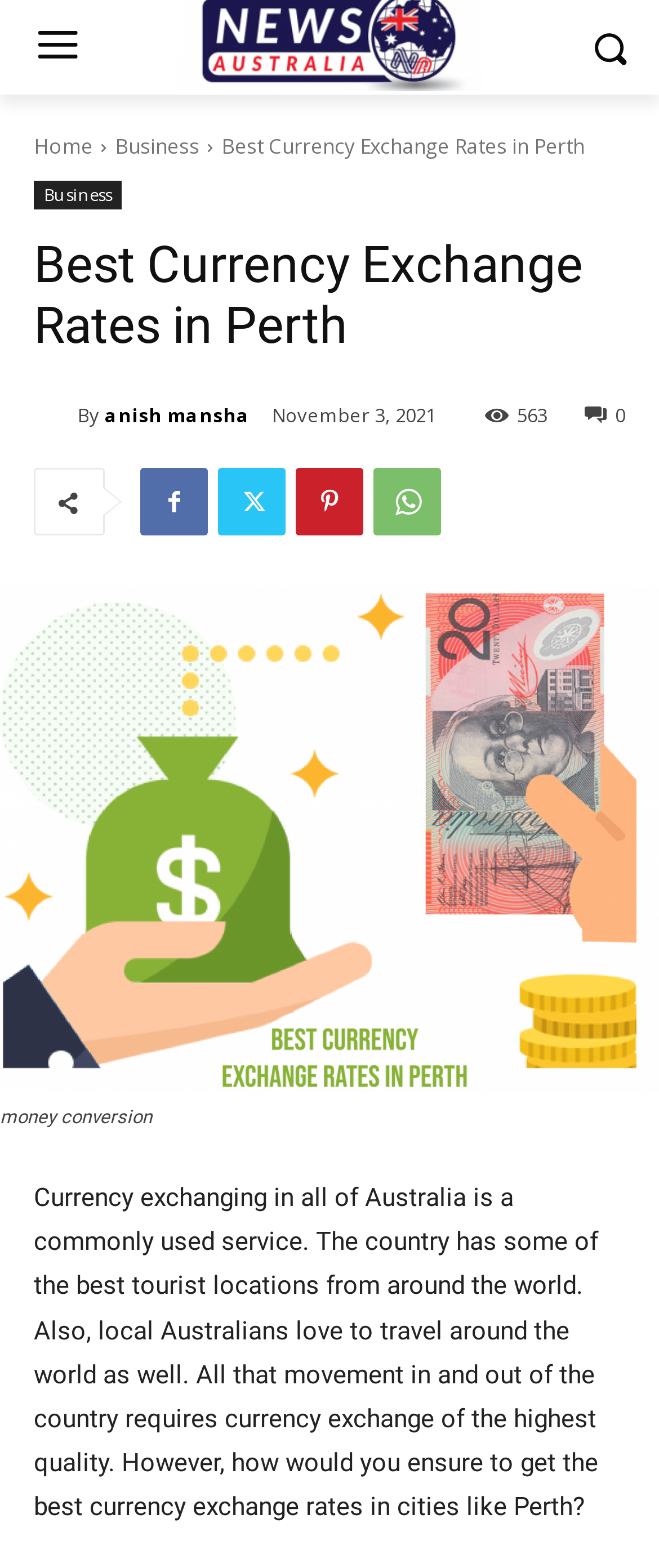Provide a brief response to the question below using a single word or phrase: 
When was the article published?

November 3, 2021